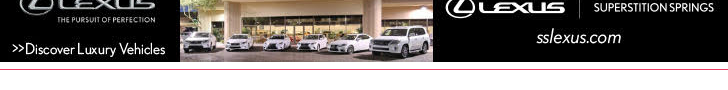Give a concise answer using only one word or phrase for this question:
What is the website to explore Lexus offerings?

sslexus.com